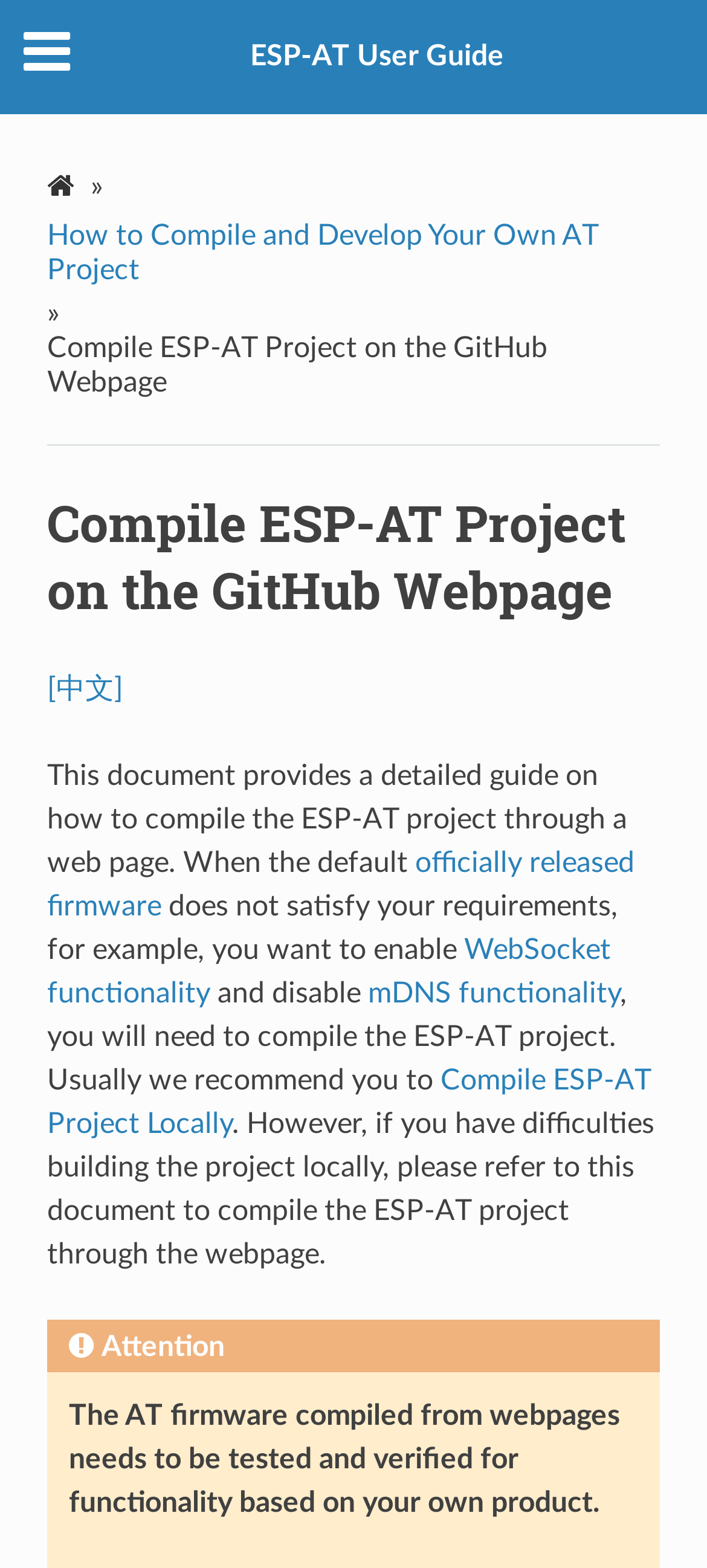Please indicate the bounding box coordinates of the element's region to be clicked to achieve the instruction: "View Compile ESP-AT Project on the GitHub Webpage". Provide the coordinates as four float numbers between 0 and 1, i.e., [left, top, right, bottom].

[0.066, 0.212, 0.774, 0.253]